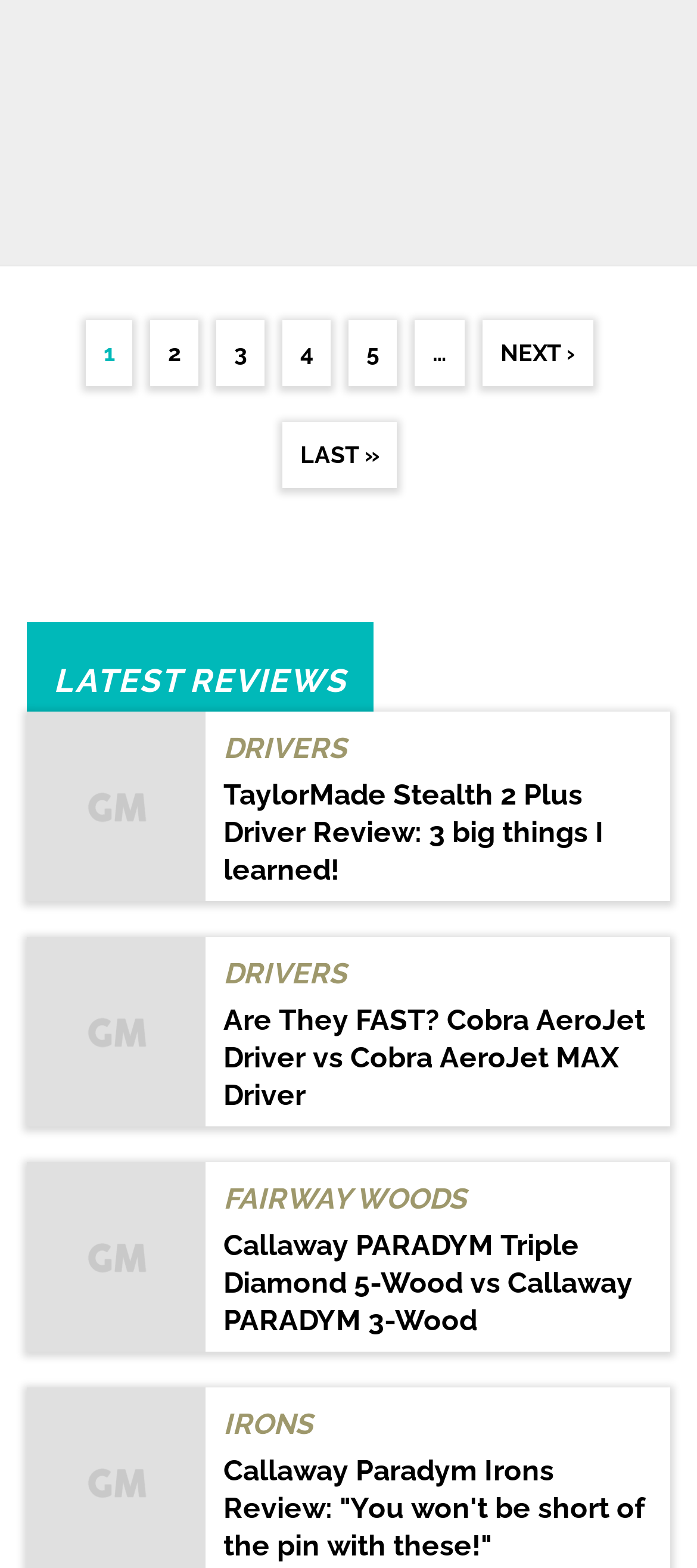Respond to the following question using a concise word or phrase: 
What is the category of the review 'Callaway PARADYM Triple Diamond 5-Wood vs Callaway PARADYM 3-Wood'?

Fairway Woods